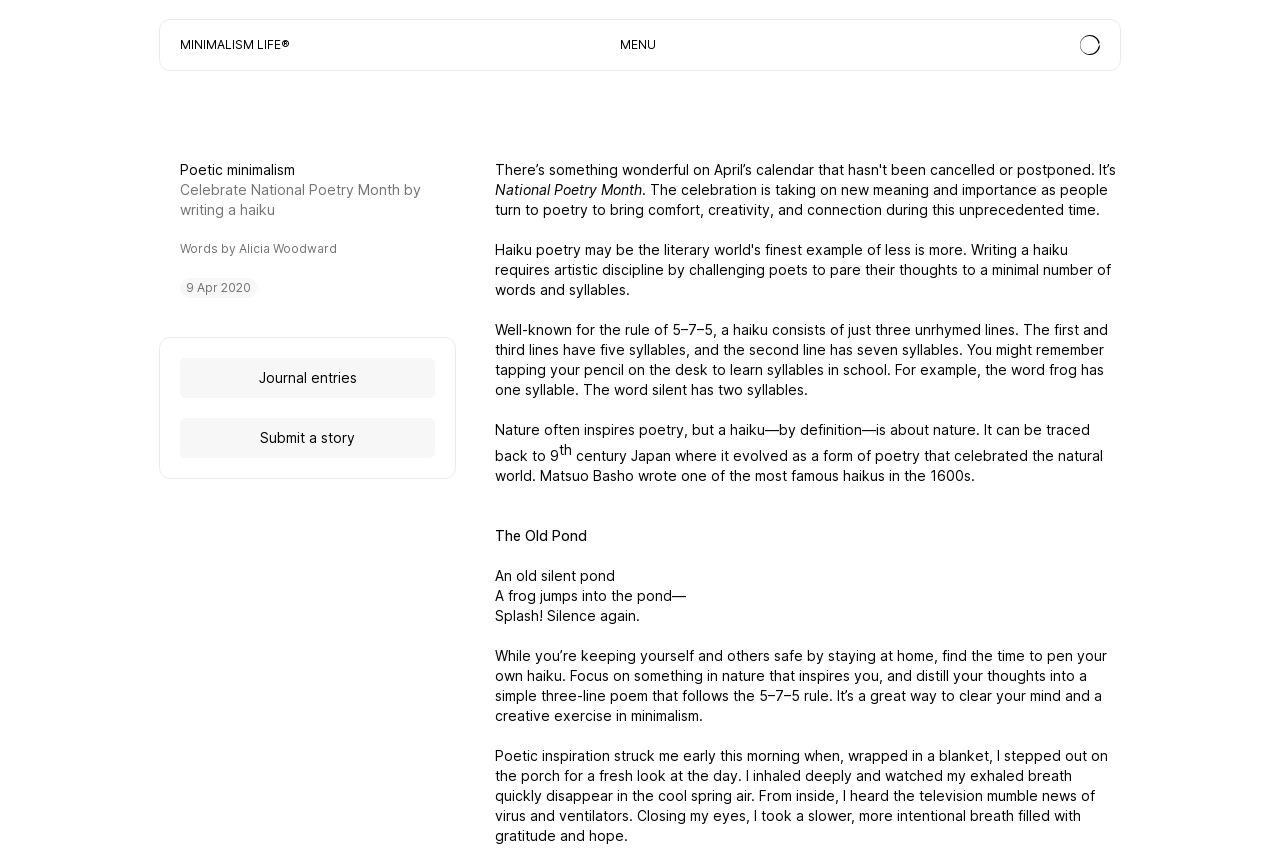Bounding box coordinates are specified in the format (top-left x, top-left y, bottom-right x, bottom-right y). All values are floating point numbers bounded between 0 and 1. Please provide the bounding box coordinate of the region this sentence describes: Minimal art

[0.378, 0.182, 0.622, 0.237]